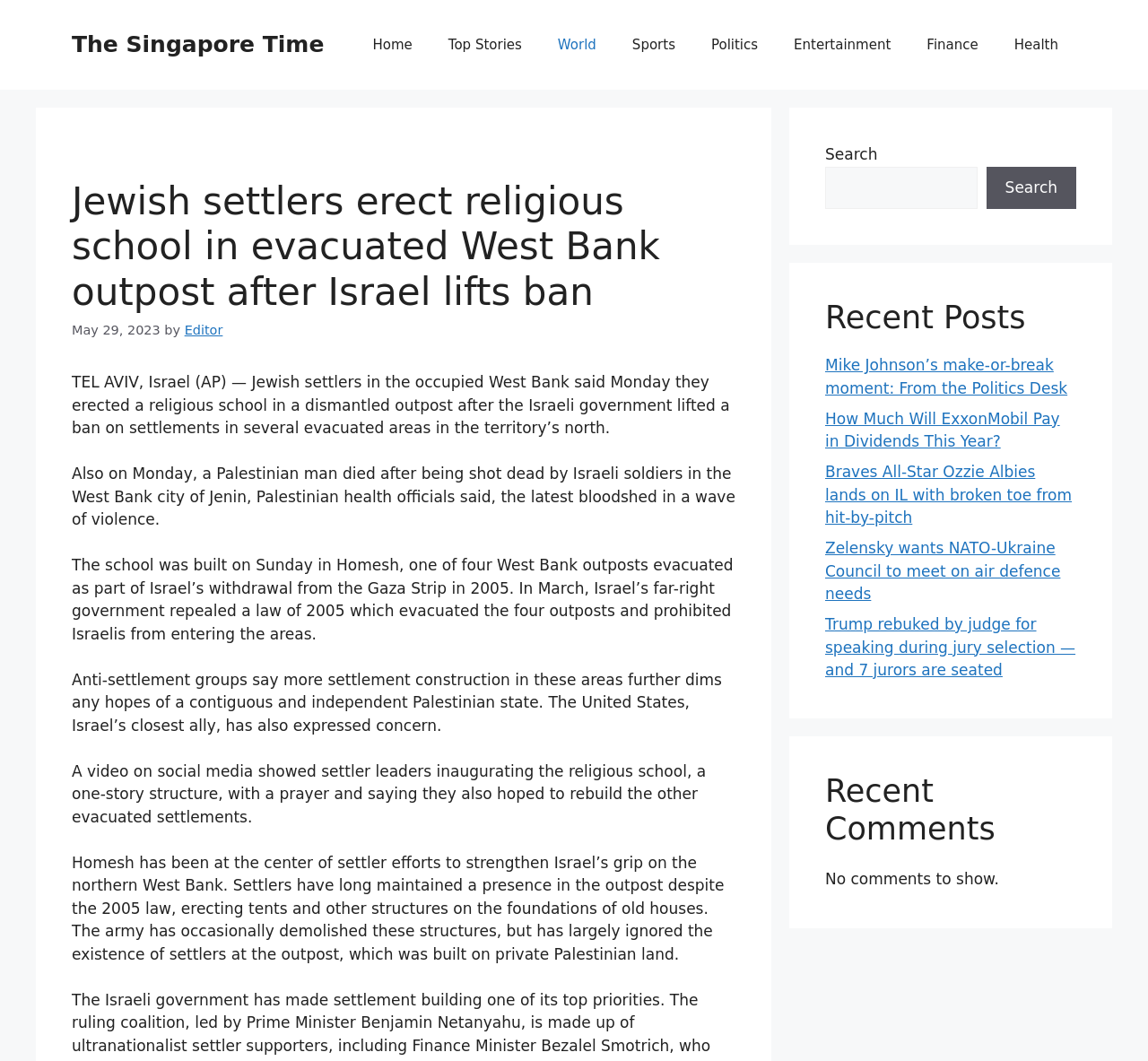Please provide the bounding box coordinate of the region that matches the element description: enrico@enricochapela.com. Coordinates should be in the format (top-left x, top-left y, bottom-right x, bottom-right y) and all values should be between 0 and 1.

None